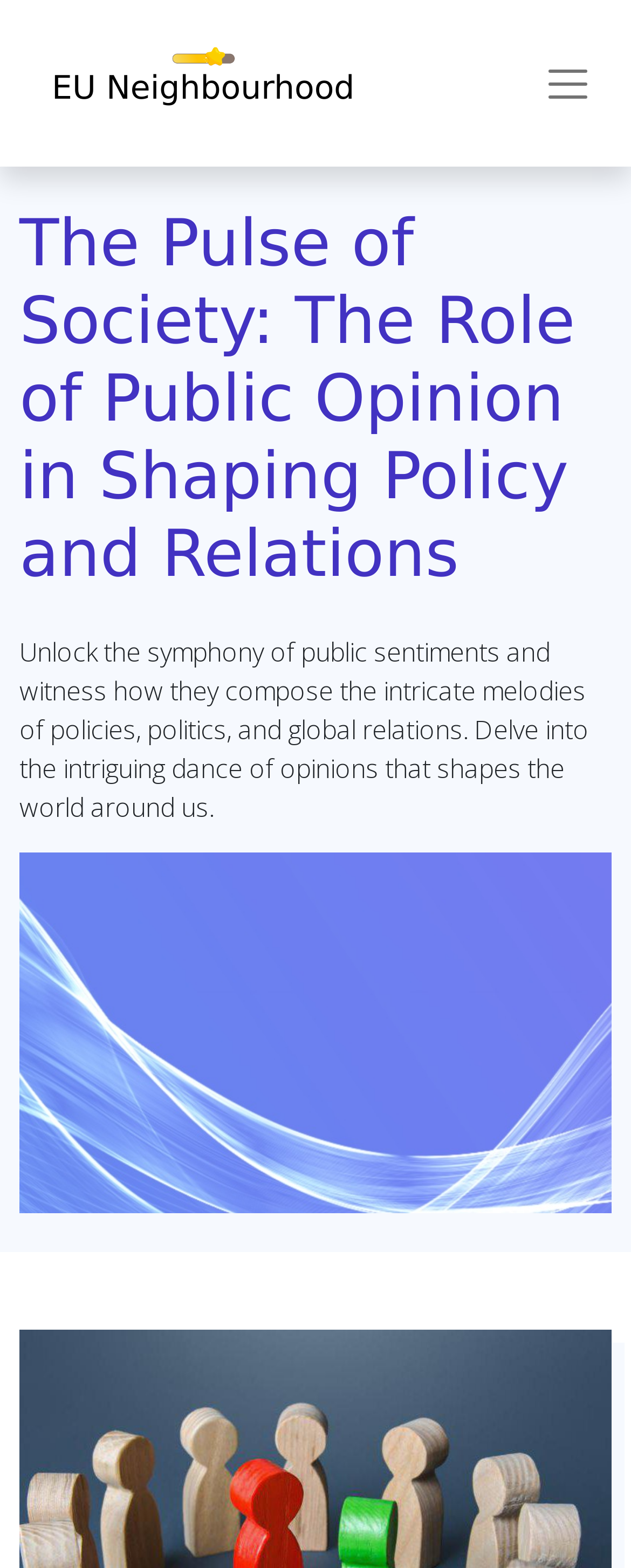From the element description alt="JH AUTO", predict the bounding box coordinates of the UI element. The coordinates must be specified in the format (top-left x, top-left y, bottom-right x, bottom-right y) and should be within the 0 to 1 range.

None